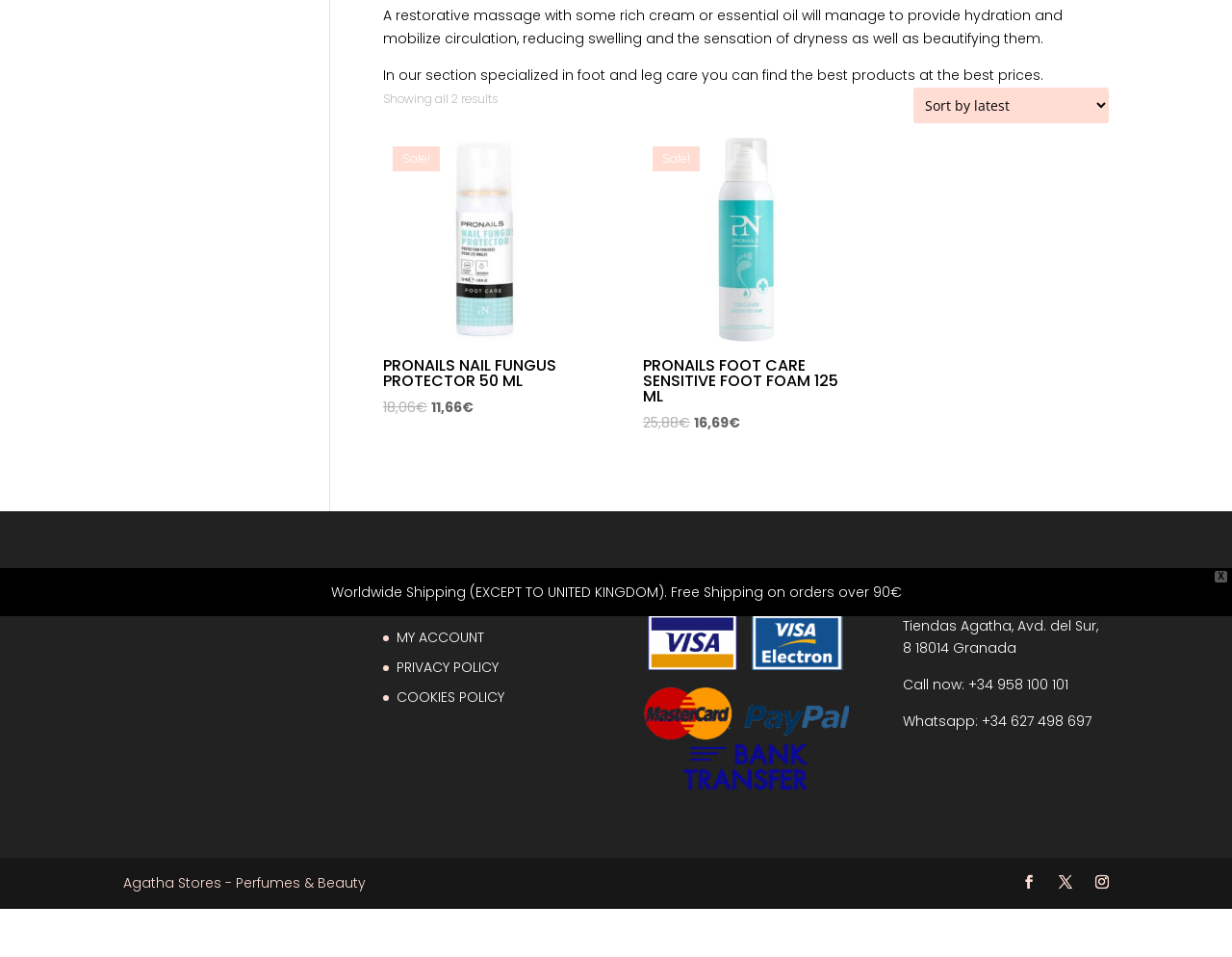Using the provided element description "PRIVACY POLICY", determine the bounding box coordinates of the UI element.

[0.322, 0.687, 0.405, 0.707]